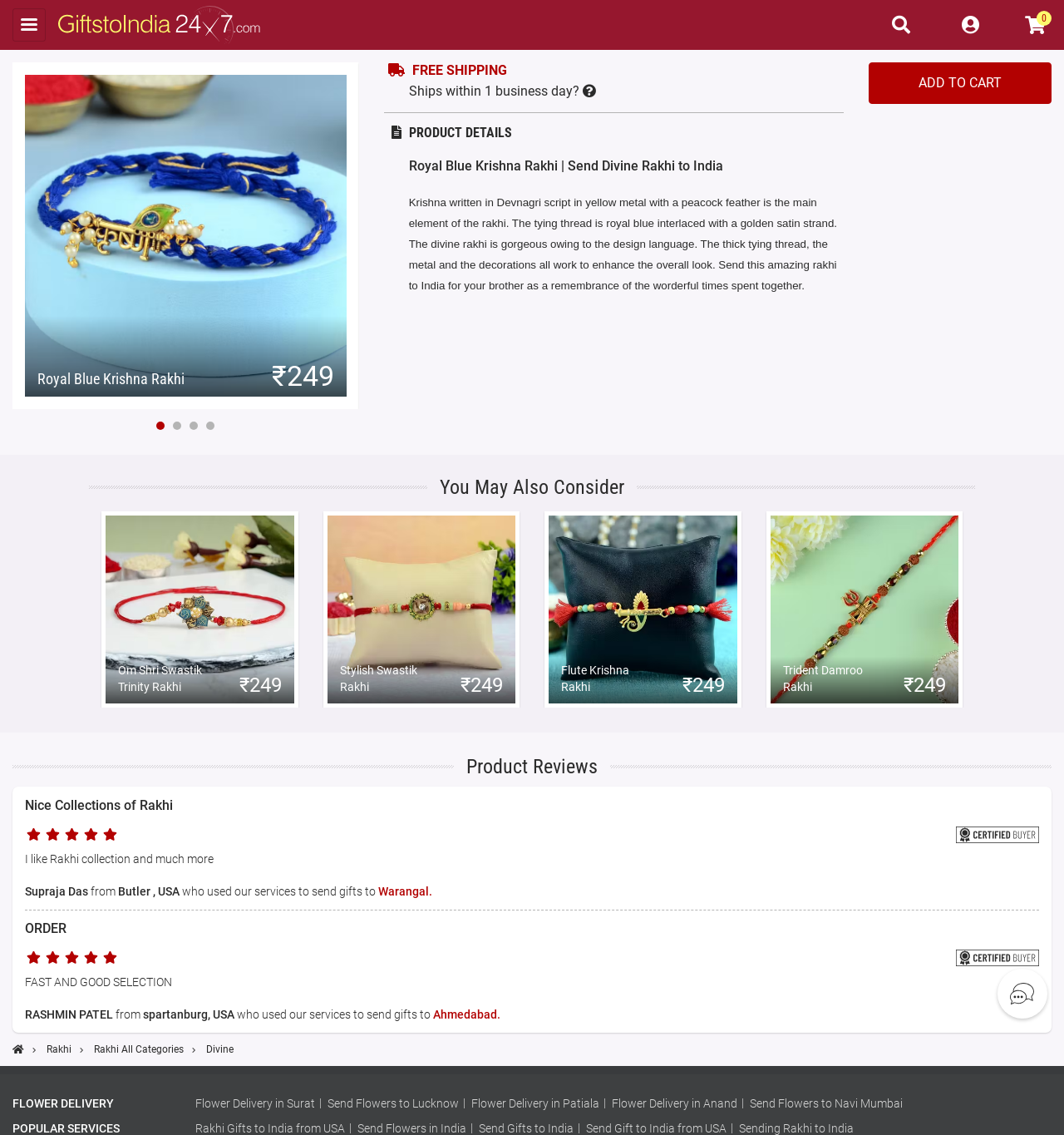Could you indicate the bounding box coordinates of the region to click in order to complete this instruction: "View product details".

[0.035, 0.326, 0.191, 0.342]